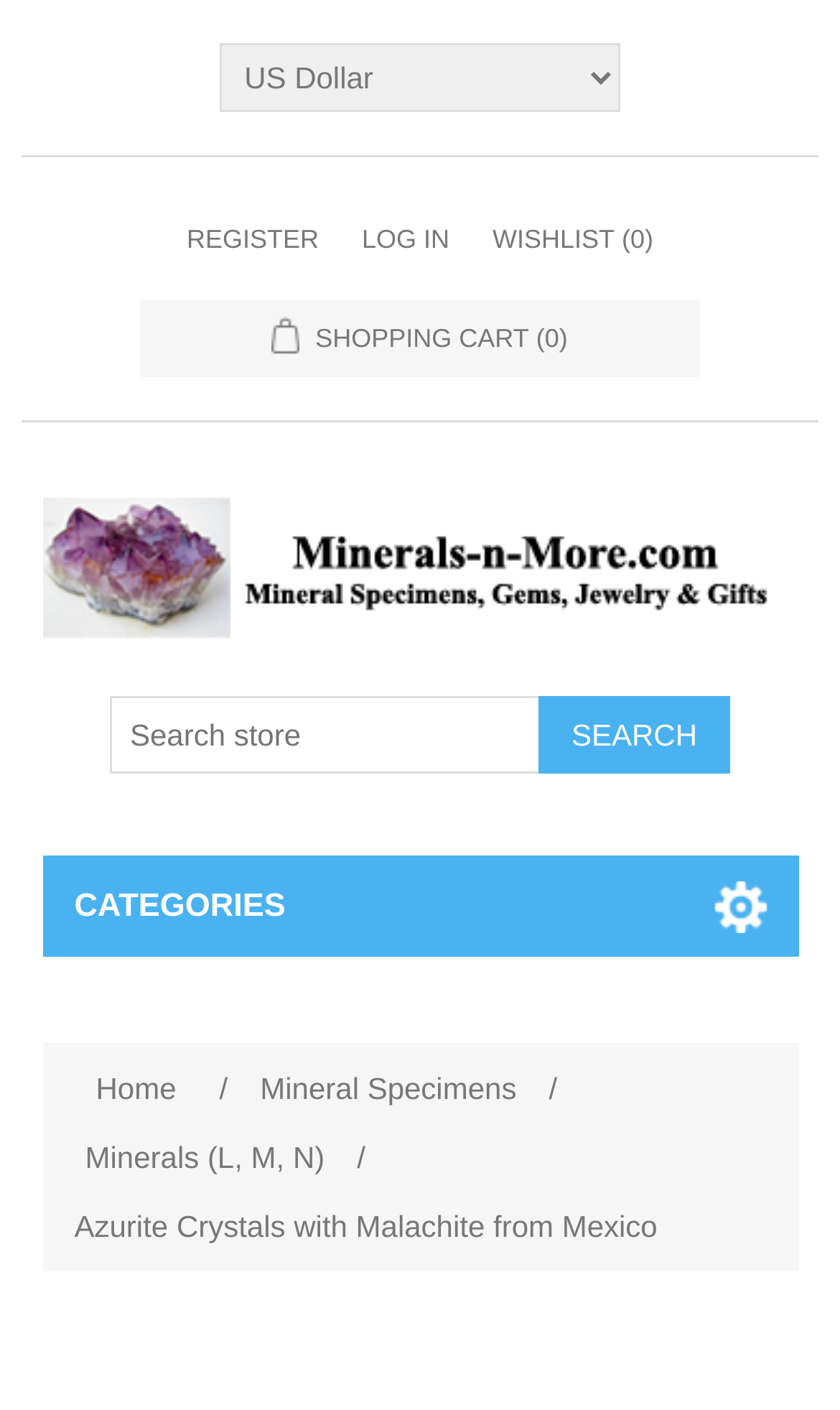What is the current item being displayed?
Can you offer a detailed and complete answer to this question?

I found the text 'Azurite Crystals with Malachite from Mexico' which is a static text element, indicating that it is the current item being displayed on the webpage.